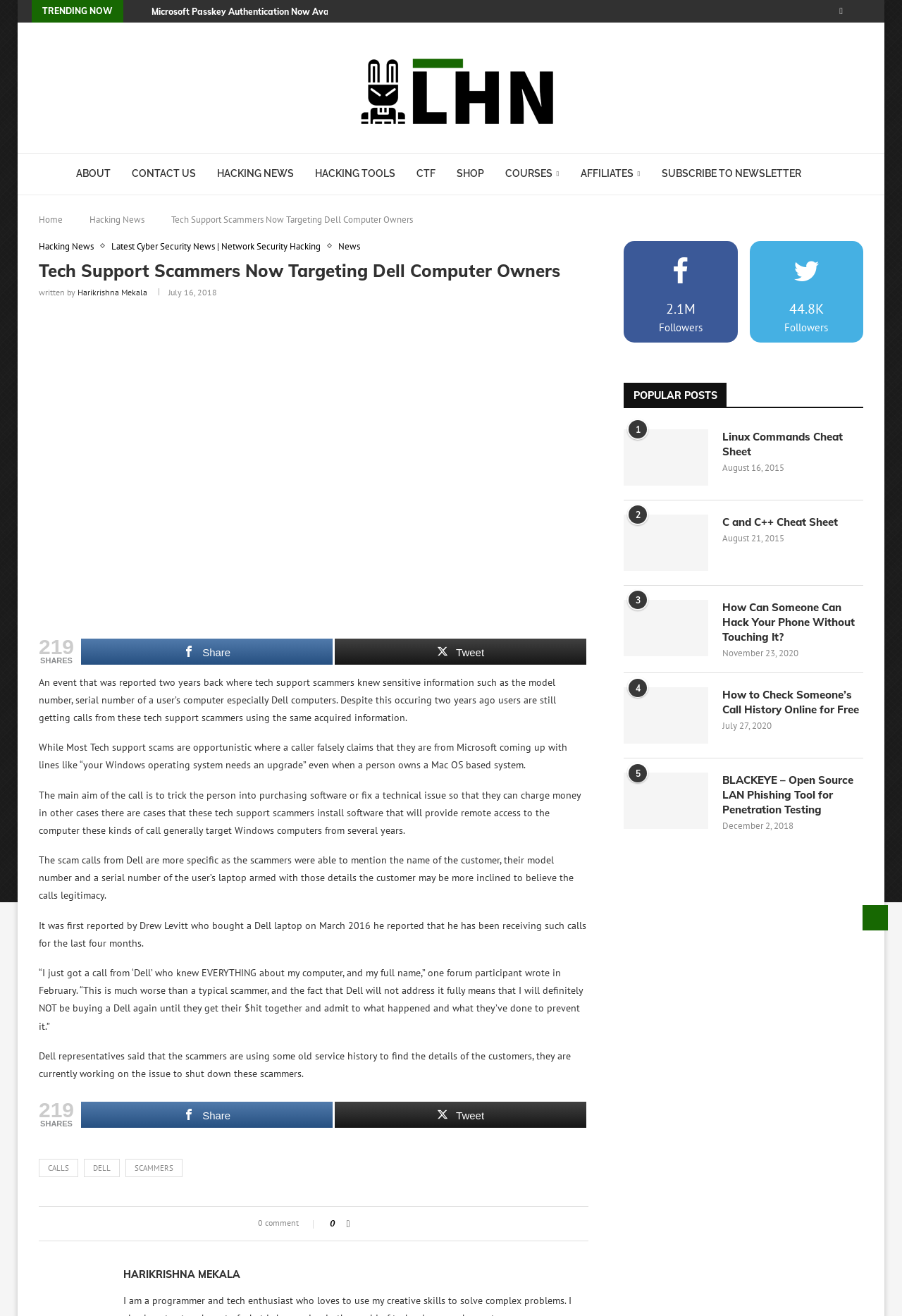What is the model of computer that the scammers are targeting?
Using the image as a reference, give an elaborate response to the question.

The model of computer that the scammers are targeting can be determined by reading the article, which mentions that the scammers are targeting Dell computer owners. This information is located in the first paragraph of the article.